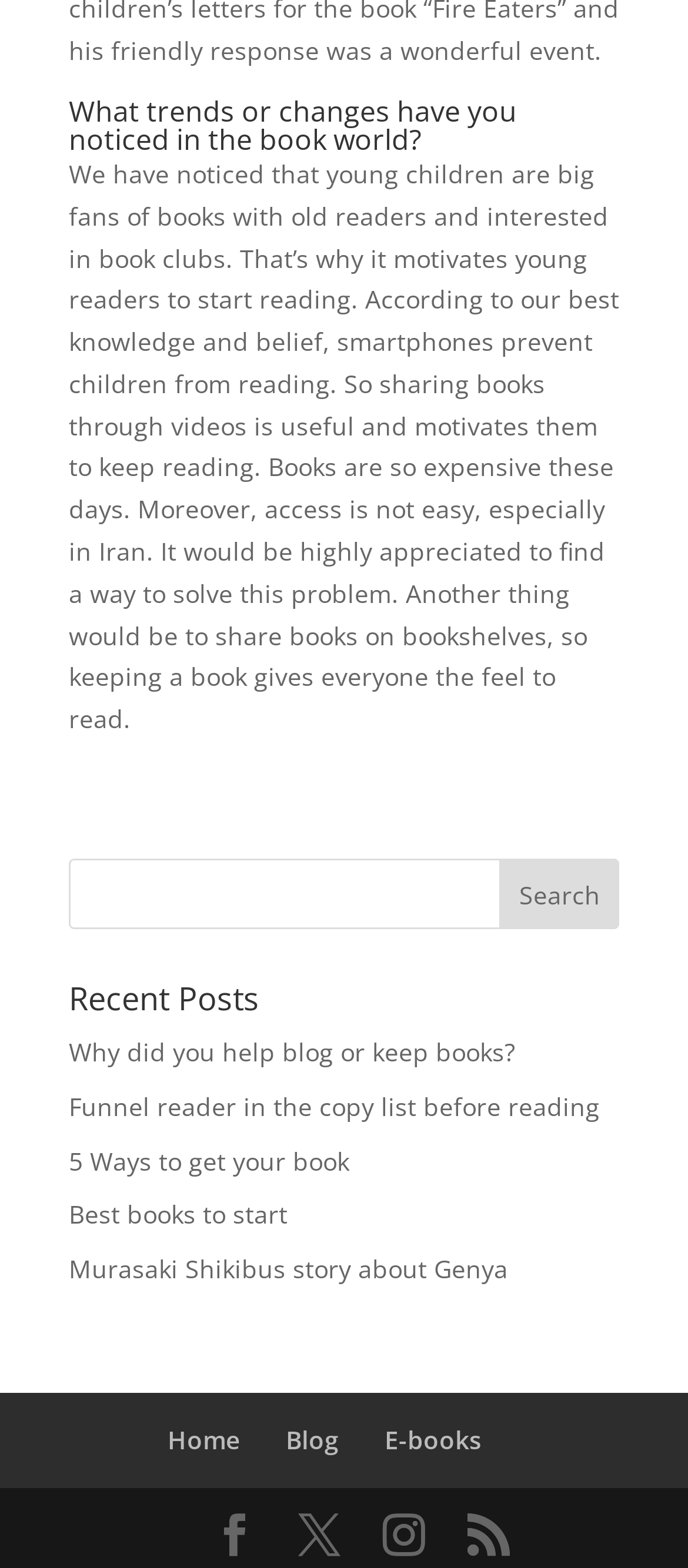Consider the image and give a detailed and elaborate answer to the question: 
What is the problem mentioned in the text?

The text mentions that 'Books are so expensive these days' and that 'access is not easy, especially in Iran', suggesting that the problem being discussed is the high cost of books and limited access to them, particularly in certain regions.